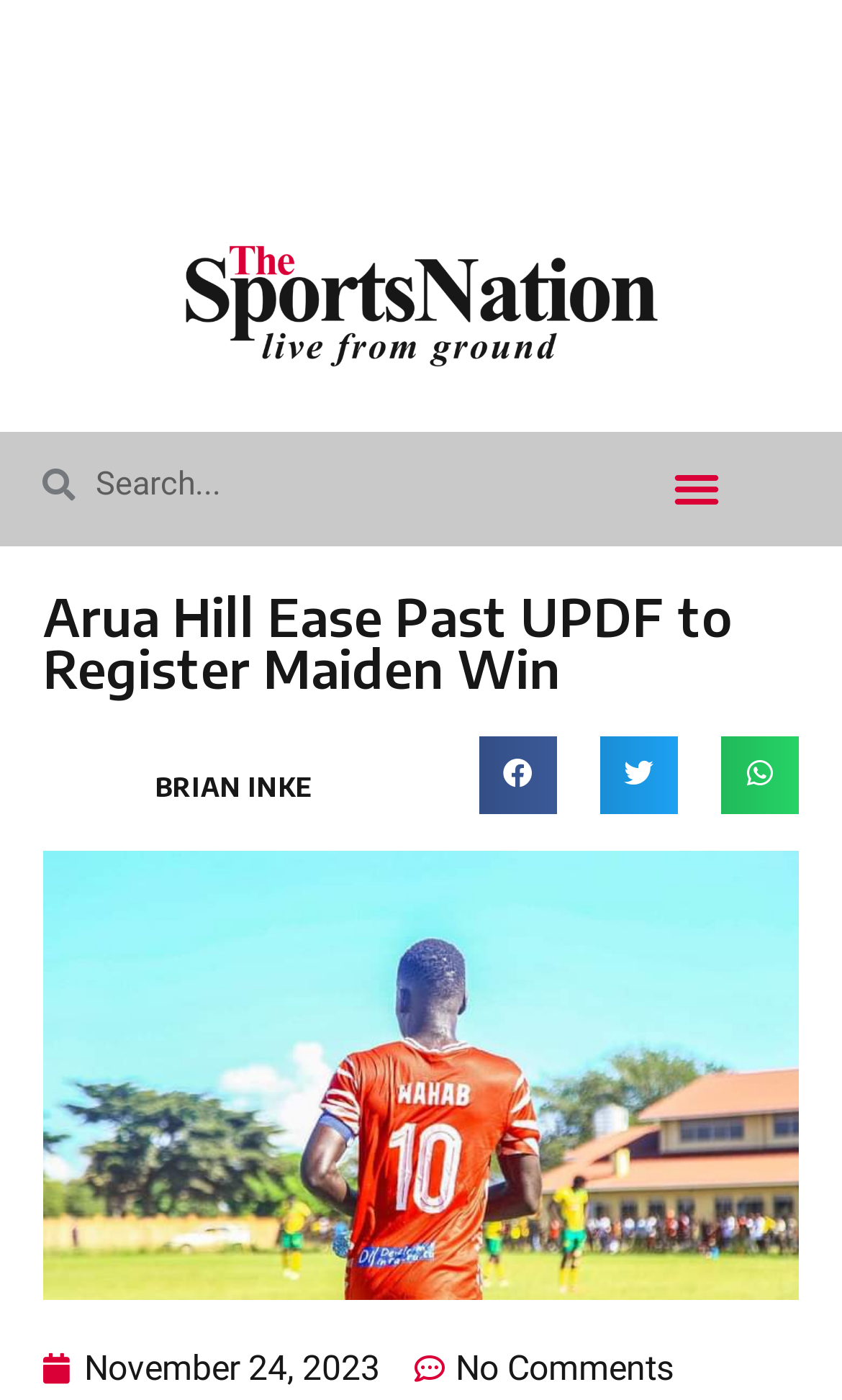Using the given element description, provide the bounding box coordinates (top-left x, top-left y, bottom-right x, bottom-right y) for the corresponding UI element in the screenshot: alt="Evettro | Art in Glass"

None